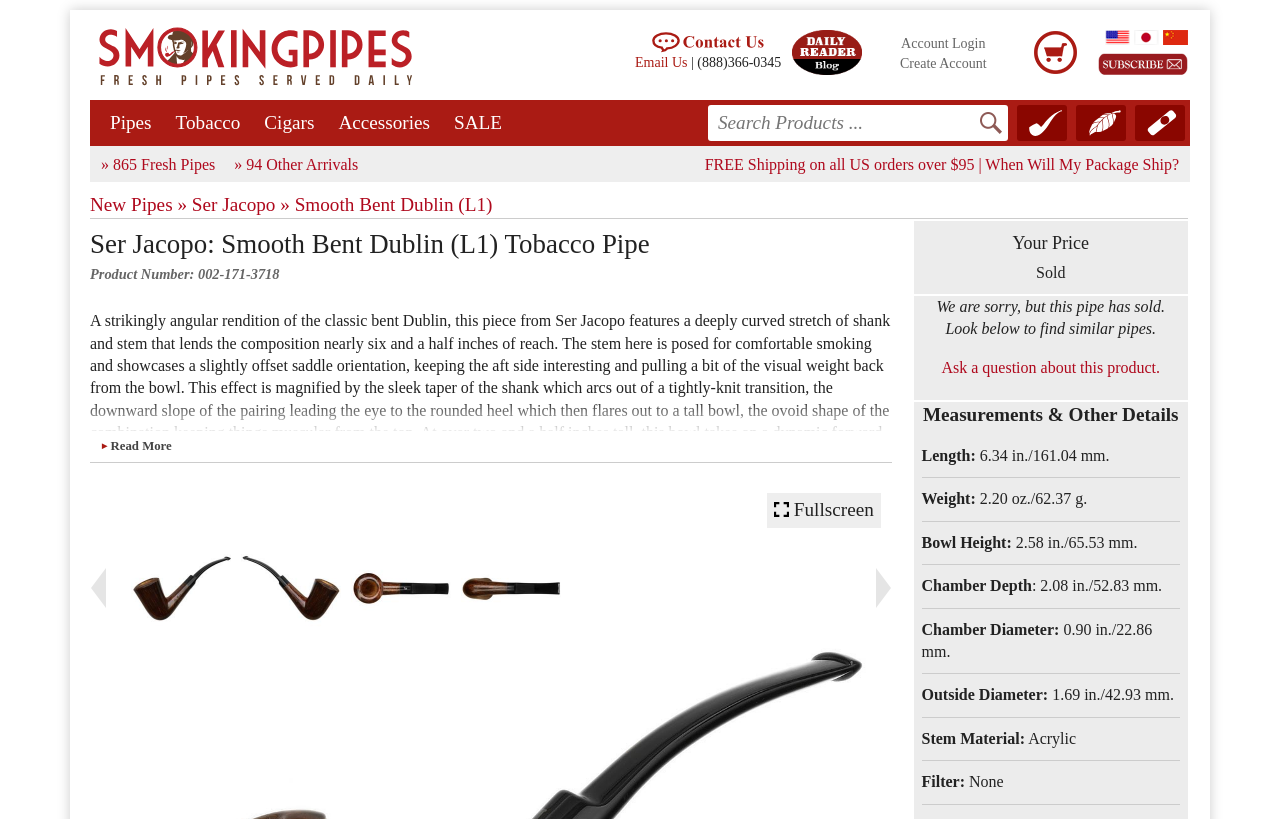Describe the webpage meticulously, covering all significant aspects.

This webpage appears to be an e-commerce website, specifically a product page for a tobacco pipe. At the top of the page, there is a navigation menu with links to "Contact Us", "Blog", "Account Login", and "Create Account". To the right of these links, there are flags representing different languages, including English, Japanese, and Chinese/Mandarin. 

Below the navigation menu, there is a search bar and links to "The Pipe Locator", "The Tobacco Locator", and "The Cigar Locator". 

On the left side of the page, there is a vertical menu with links to different categories, including "Pipes", "Tobacco", "Cigars", "Accessories", and "SALE". 

The main content of the page is dedicated to the product, which is a Ser Jacopo Smooth Bent Dublin (L1) tobacco pipe. There is a heading with the product name, followed by a product number and a description of the product. Below this, there is a "Read More" link and a "Fullscreen" icon. 

The product image is displayed on the right side of the page, with a "Your Price" label and a "Sold" label indicating that the product is no longer available. There is also a message apologizing for the product being sold out and suggesting similar products. 

Further down the page, there are details about the product's measurements, including length, weight, bowl height, chamber depth, and chamber diameter. There is also information about the stem material and filter type.